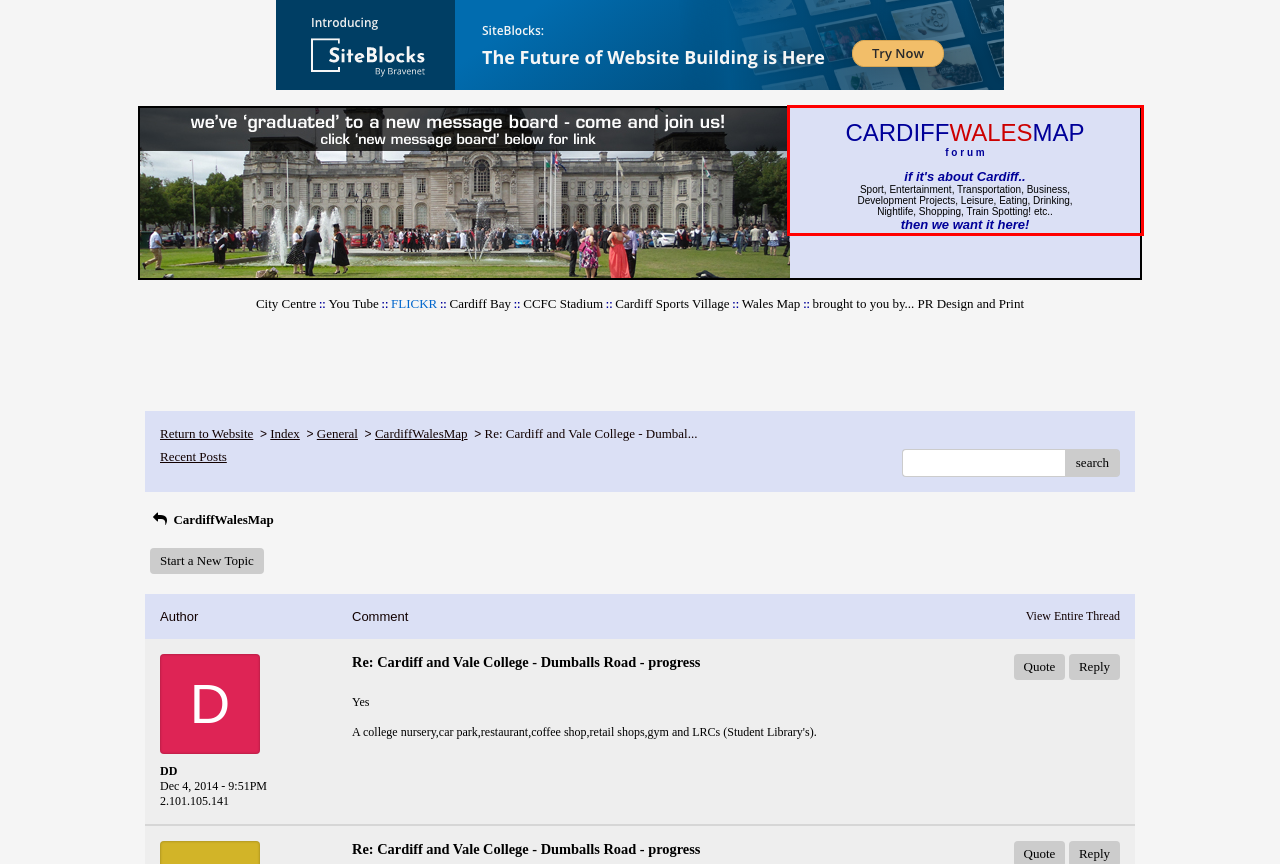Perform OCR on the text inside the red-bordered box in the provided screenshot and output the content.

CARDIFFWALESMAP f o r u m if it's about Cardiff.. Sport, Entertainment, Transportation, Business, Development Projects, Leisure, Eating, Drinking, Nightlife, Shopping, Train Spotting! etc.. then we want it here!